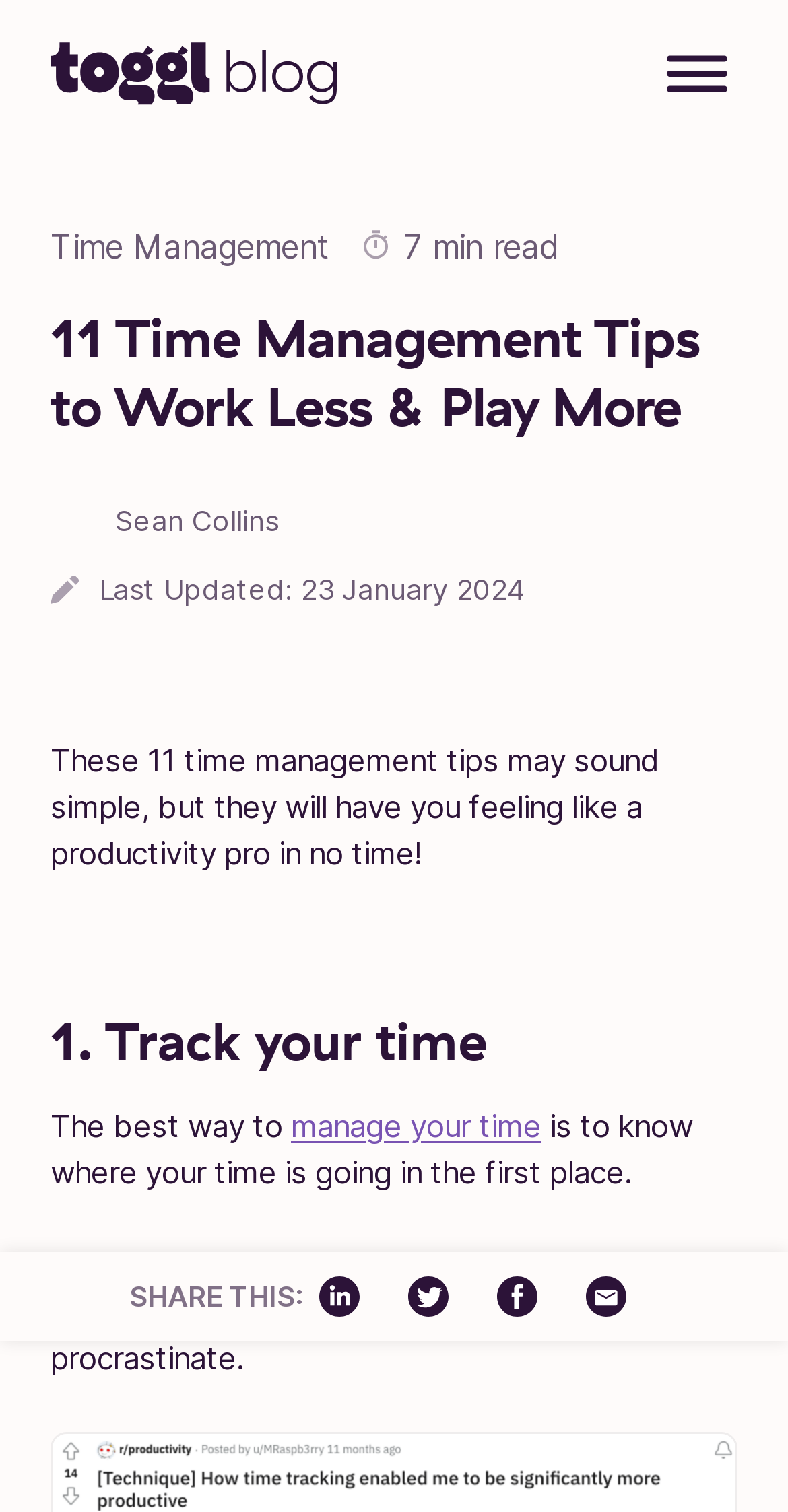How many time management tips are provided?
Refer to the image and give a detailed answer to the query.

The webpage provides 11 time management tips, which is indicated by the heading '11 Time Management Tips to Work Less & Play More'.